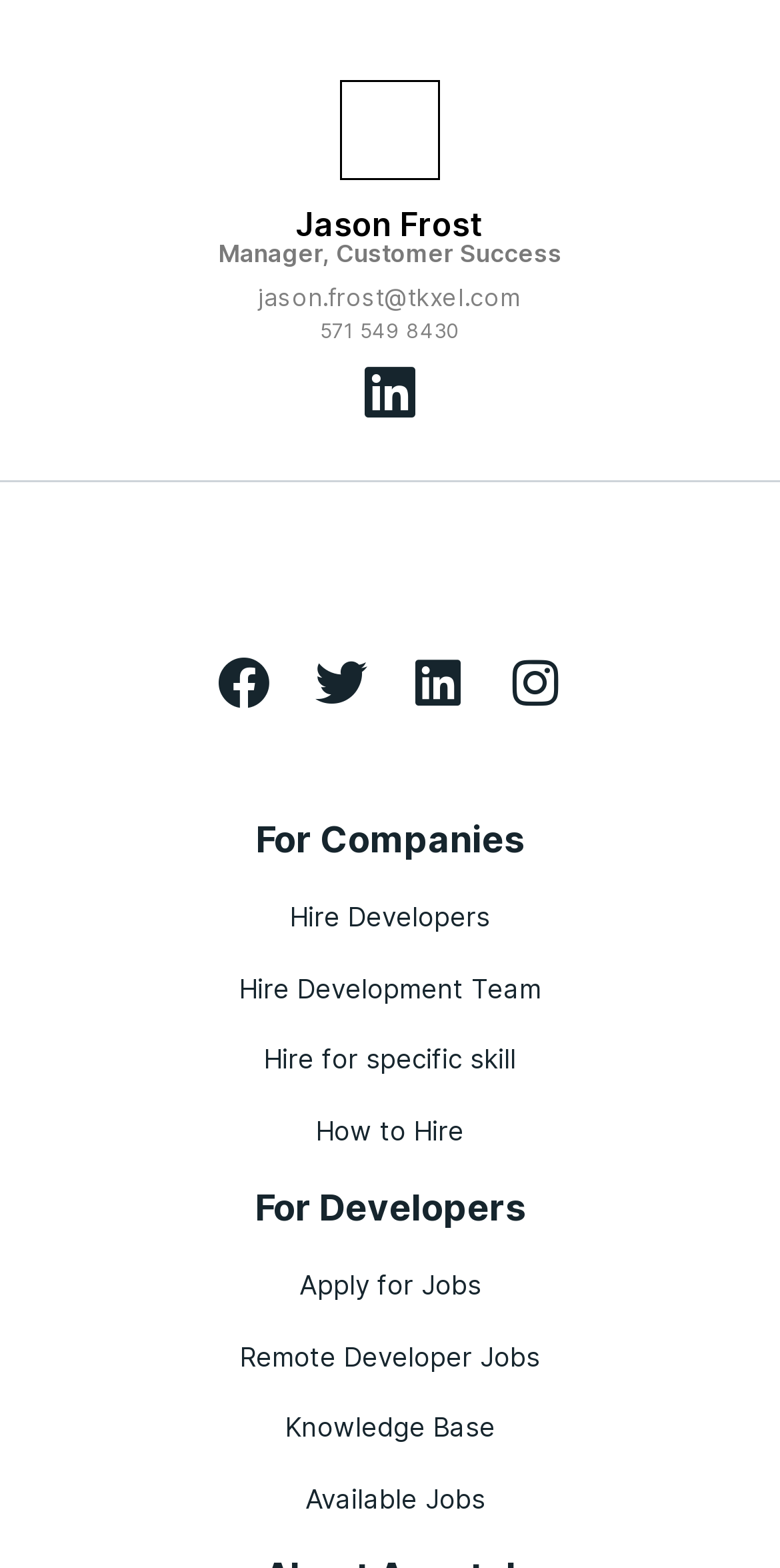Using the element description 571 549 8430, predict the bounding box coordinates for the UI element. Provide the coordinates in (top-left x, top-left y, bottom-right x, bottom-right y) format with values ranging from 0 to 1.

[0.41, 0.203, 0.59, 0.219]